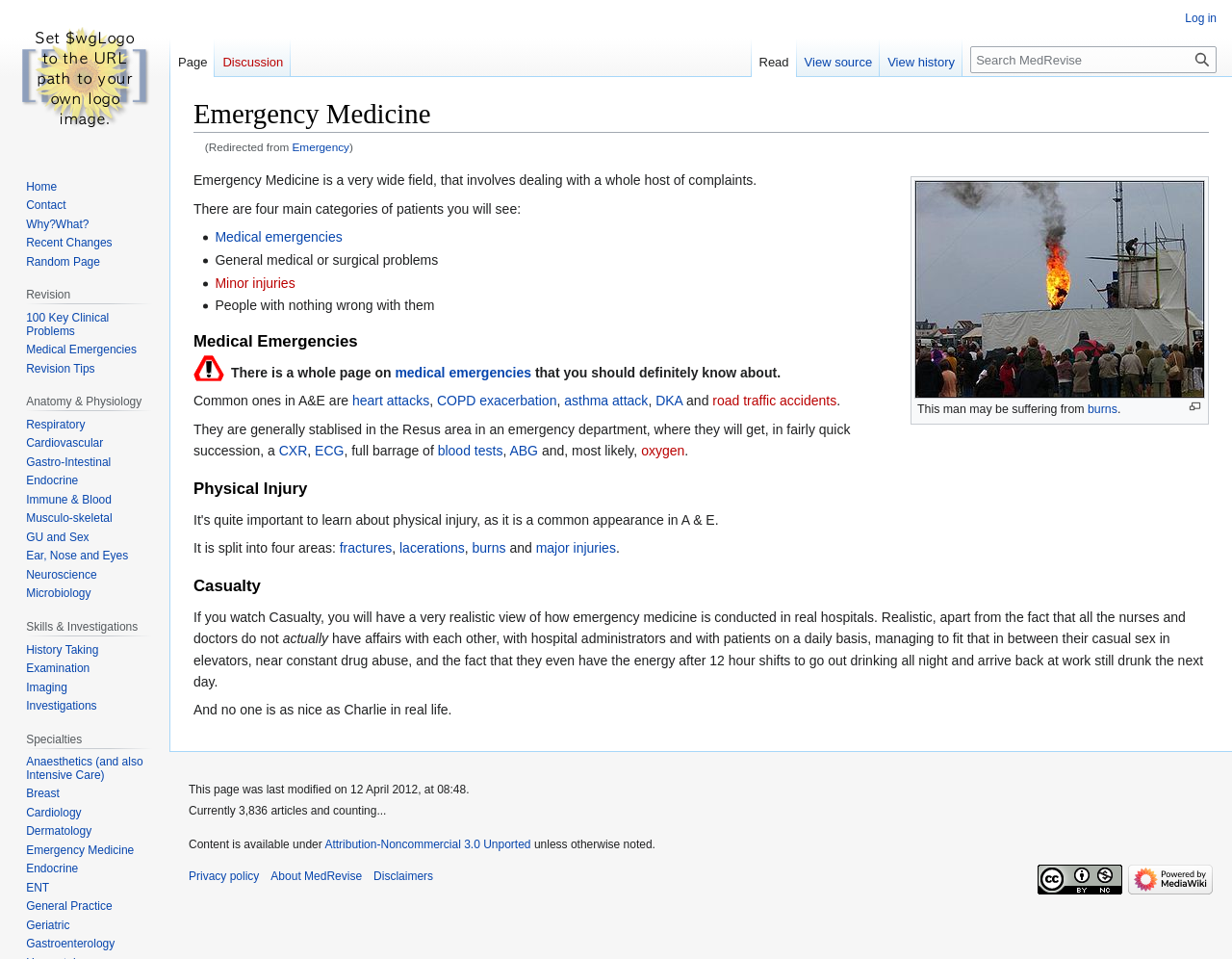Locate the bounding box coordinates of the clickable area to execute the instruction: "Search for a term". Provide the coordinates as four float numbers between 0 and 1, represented as [left, top, right, bottom].

[0.788, 0.048, 0.988, 0.076]